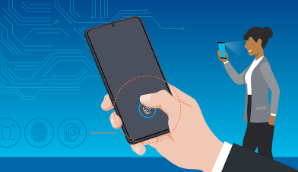Provide a thorough and detailed caption for the image.

This image illustrates modern biometric authentication methods, showcasing a hand holding a smartphone equipped with a fingerprint scanner. Stylized graphics represent the integration of technology and security, with abstract circuitry in the background, hinting at the advancement in identity access management. In the foreground, a professional individual holds another device, possibly demonstrating facial recognition technology, which emphasizes the diverse methods available for secure and efficient login processes. The overall blue gradient backdrop creates a sleek, high-tech ambiance, reflecting the innovative landscape of digital security solutions.